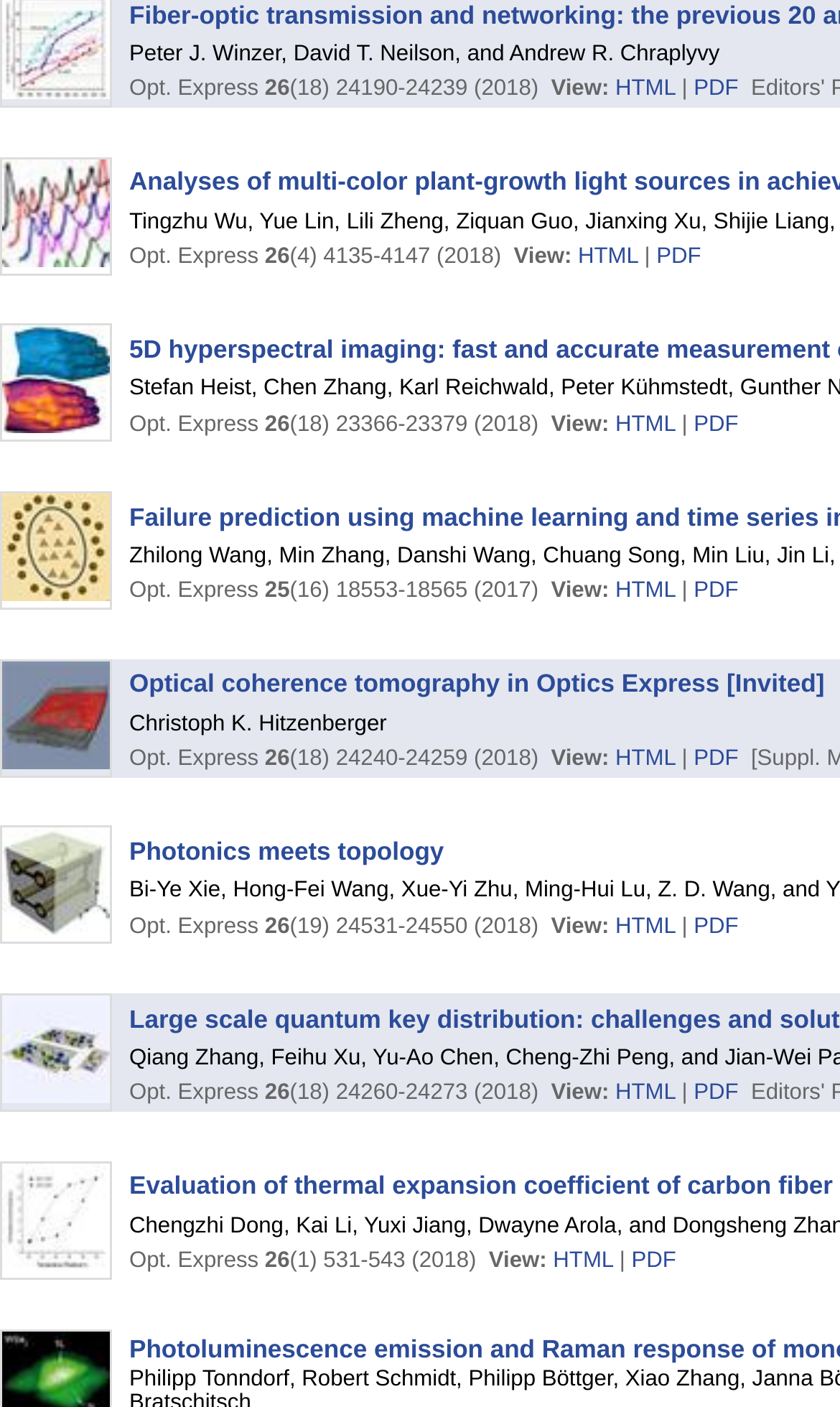Based on the element description PDF, identify the bounding box of the UI element in the given webpage screenshot. The coordinates should be in the format (top-left x, top-left y, bottom-right x, bottom-right y) and must be between 0 and 1.

[0.826, 0.055, 0.879, 0.072]